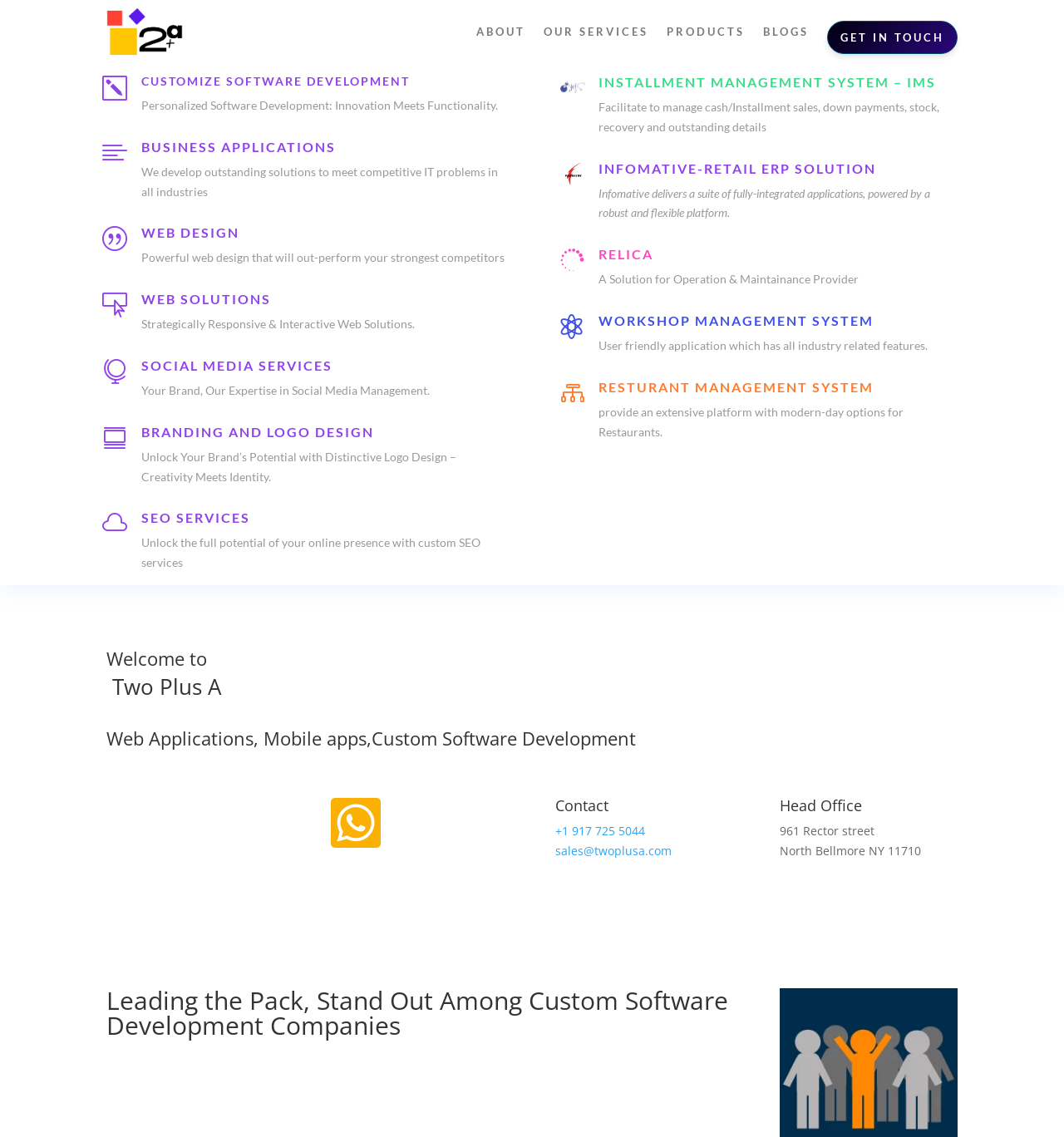Can you find the bounding box coordinates of the area I should click to execute the following instruction: "Click on WEB DESIGN"?

[0.133, 0.198, 0.225, 0.212]